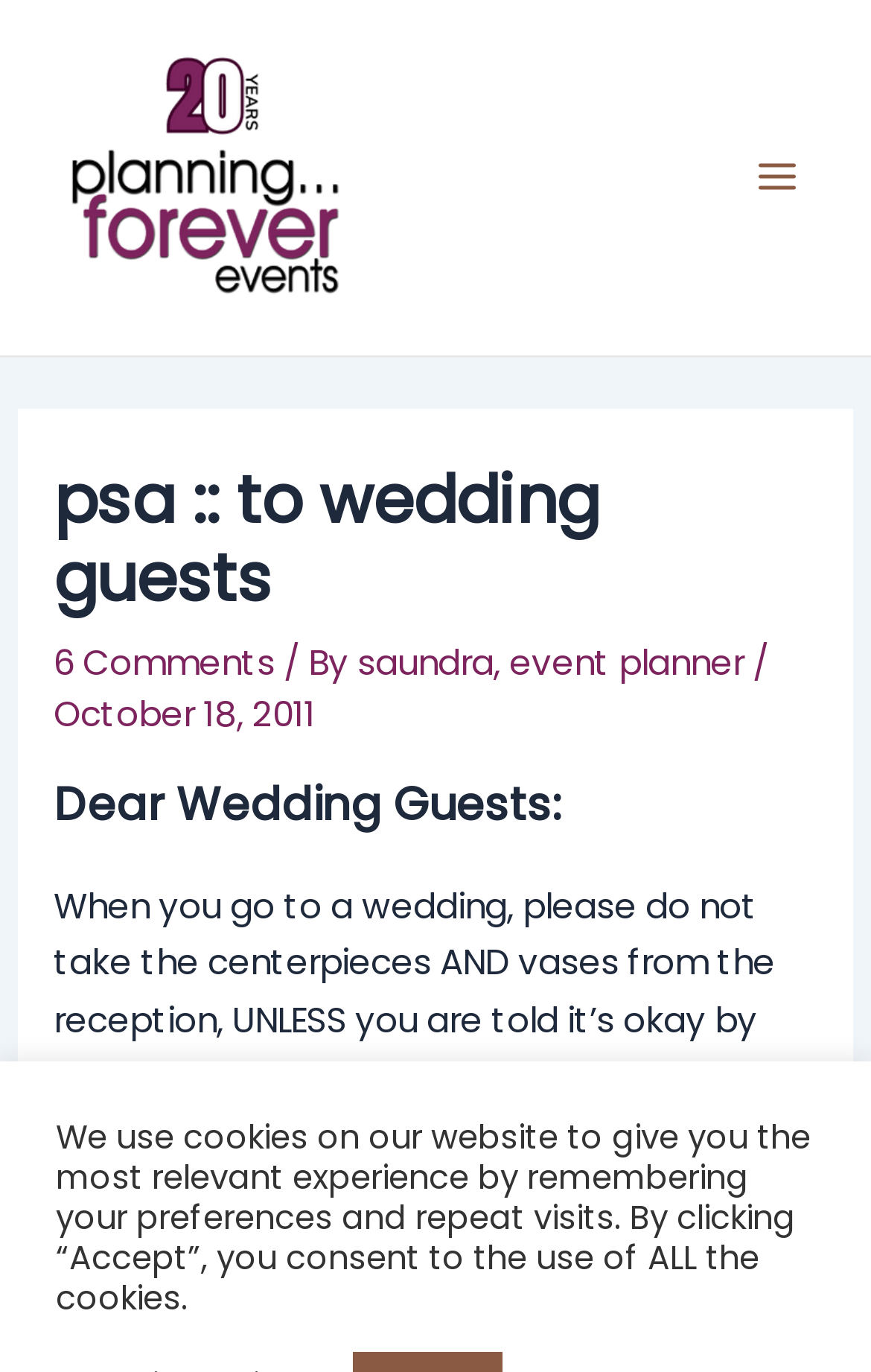Answer the question in a single word or phrase:
What is the name of the wedding planner?

Saundra